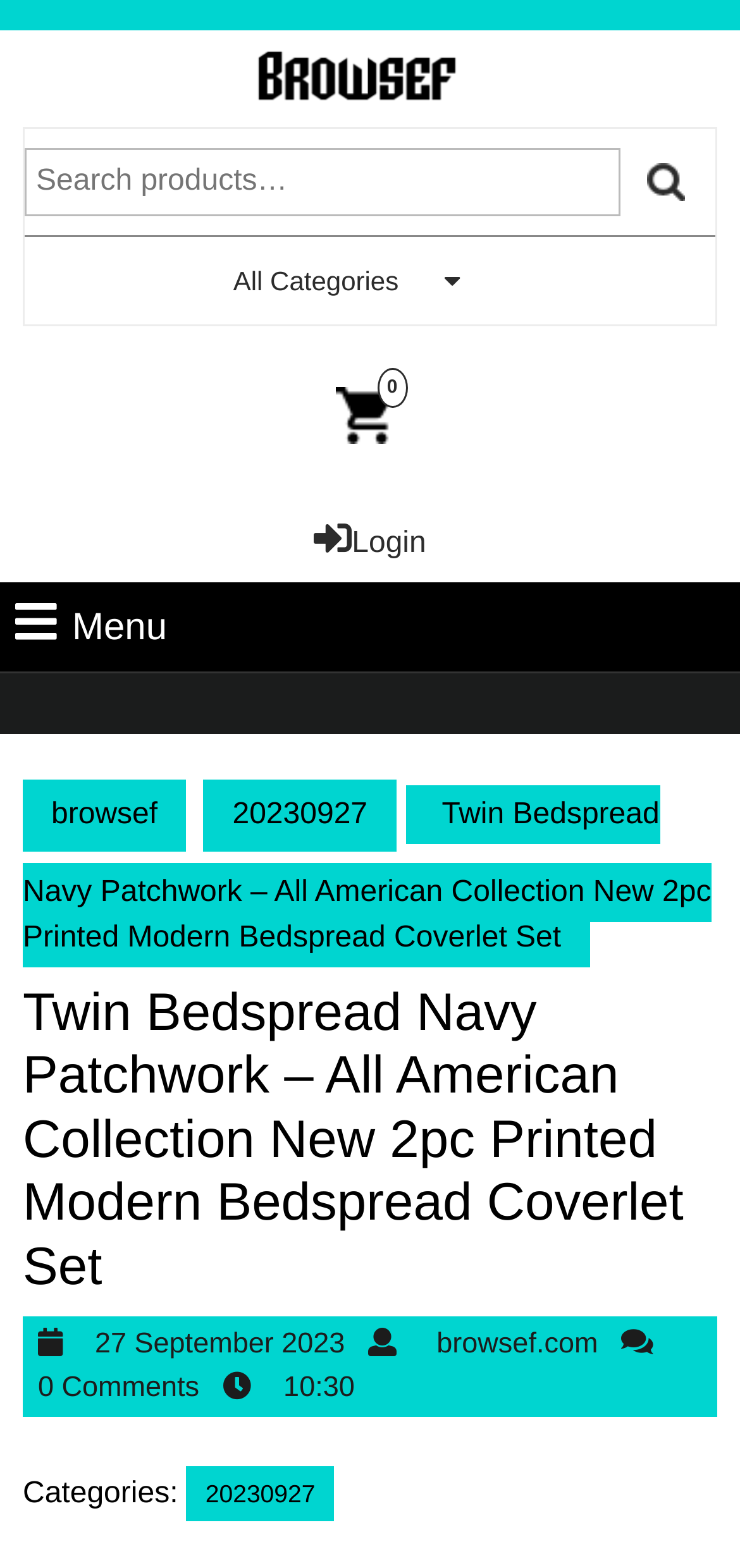How many comments are there on this page?
Provide a thorough and detailed answer to the question.

I found the answer by looking at the StaticText element that contains the text '0 Comments'.